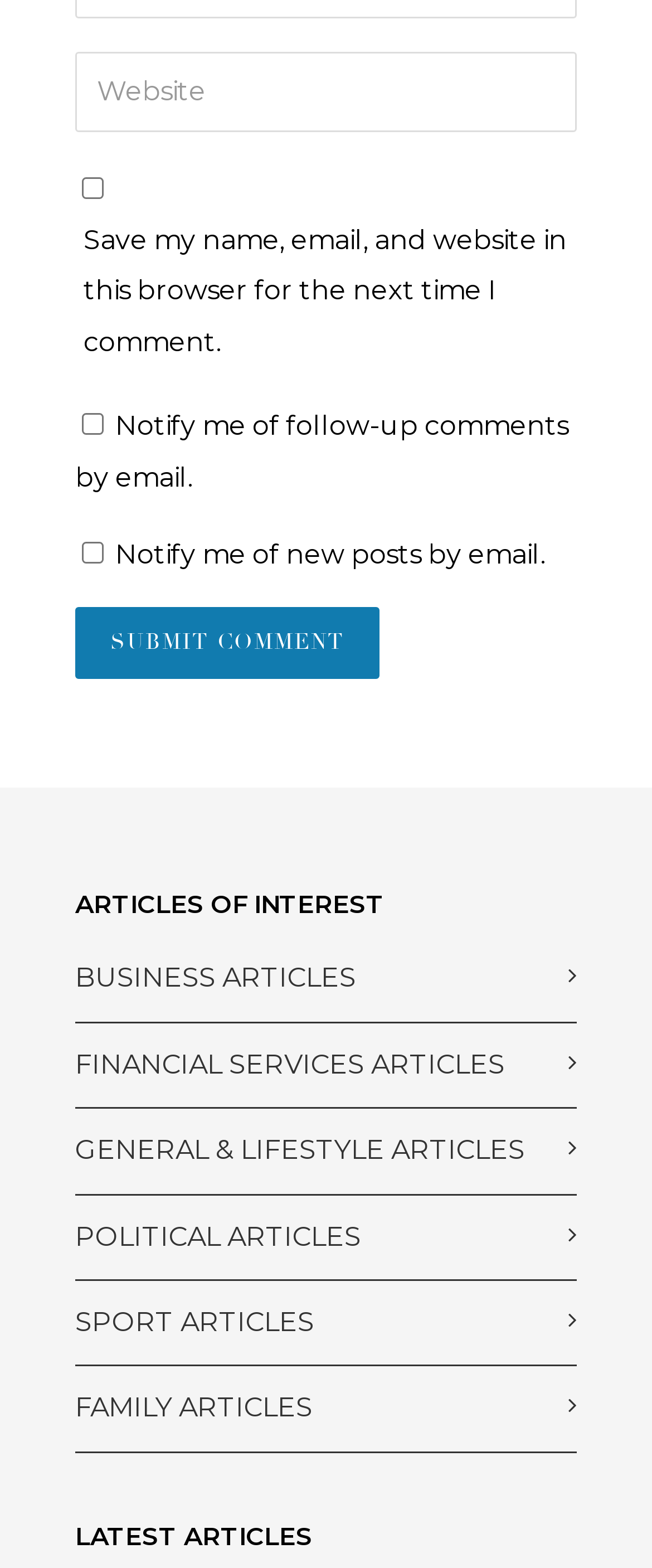How many article categories are listed?
Using the visual information, answer the question in a single word or phrase.

6